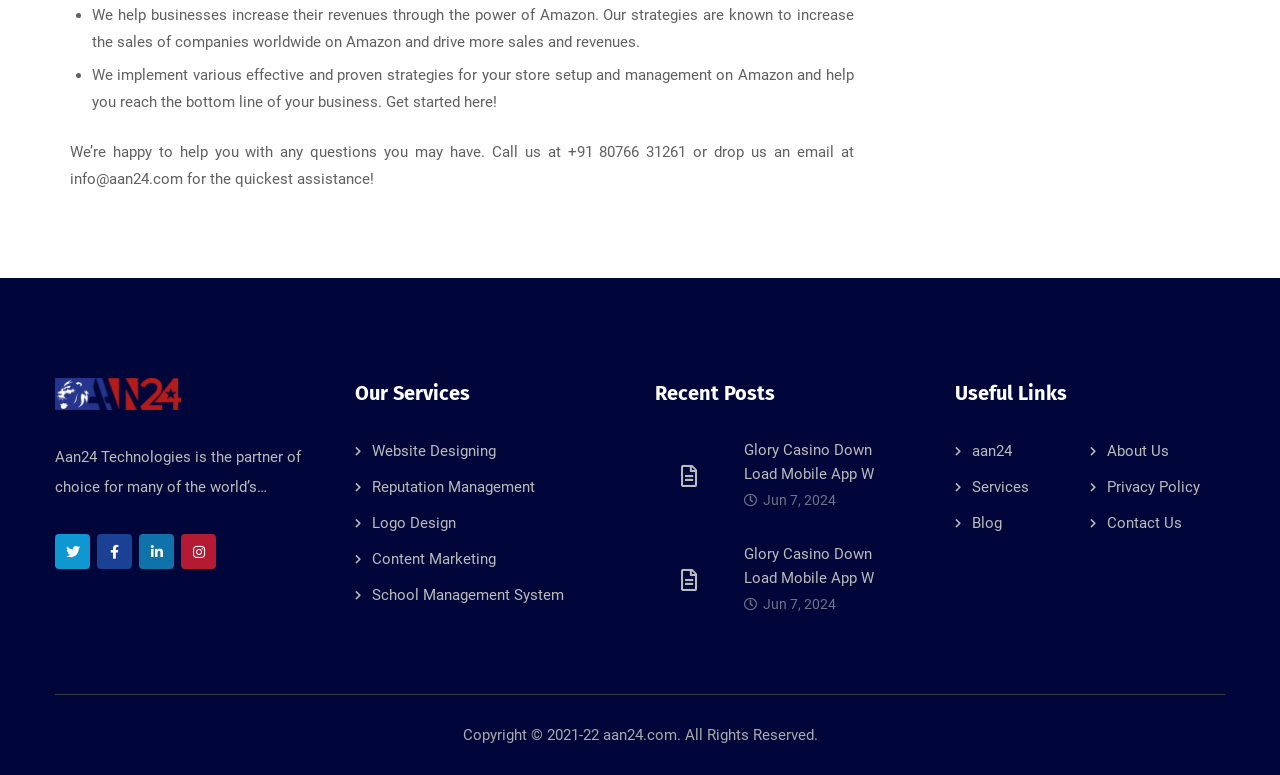What is the copyright information of the webpage? Analyze the screenshot and reply with just one word or a short phrase.

Copyright 2021-22 aan24.com